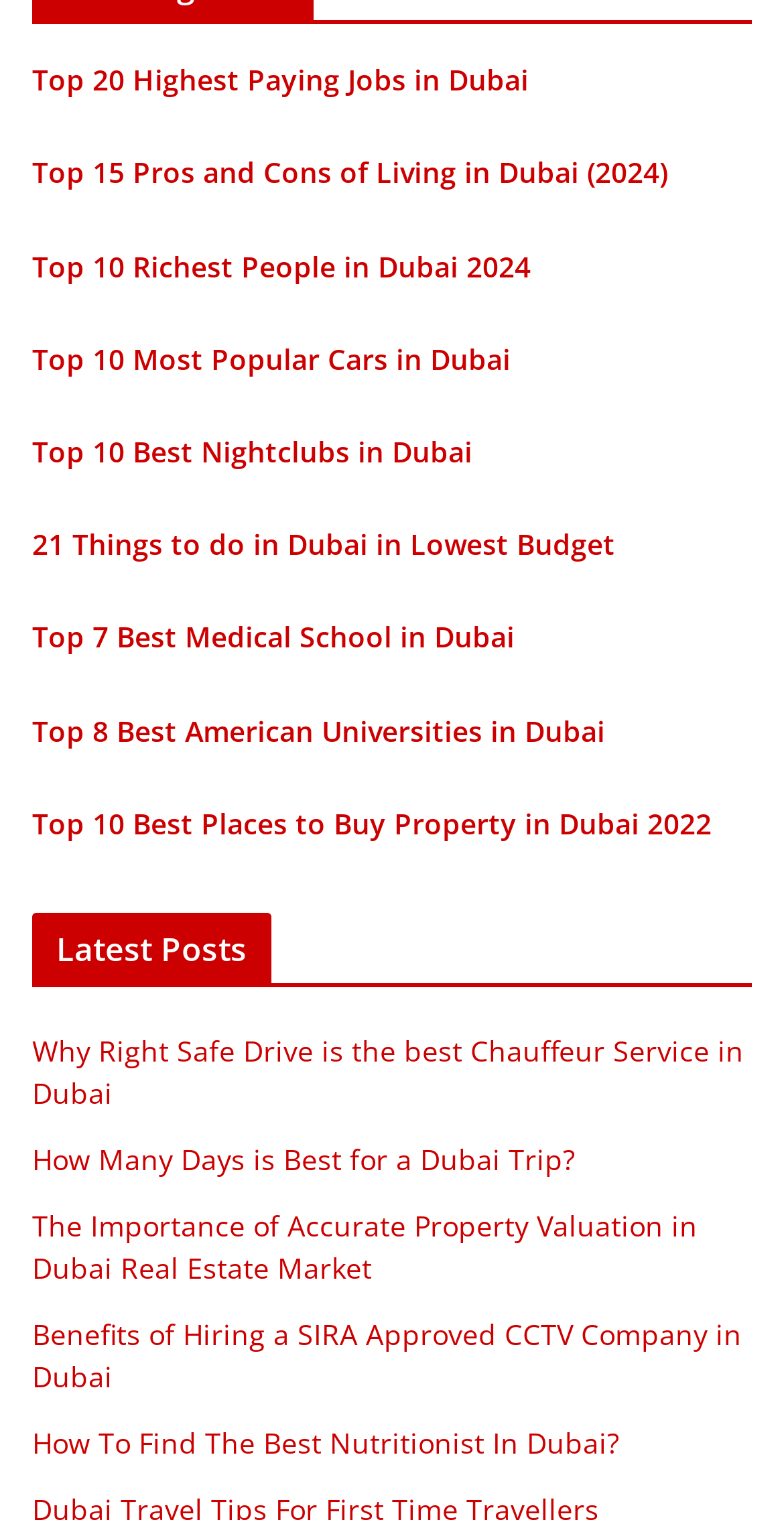Answer the following query with a single word or phrase:
Are the links arranged in a vertical or horizontal manner?

Vertical